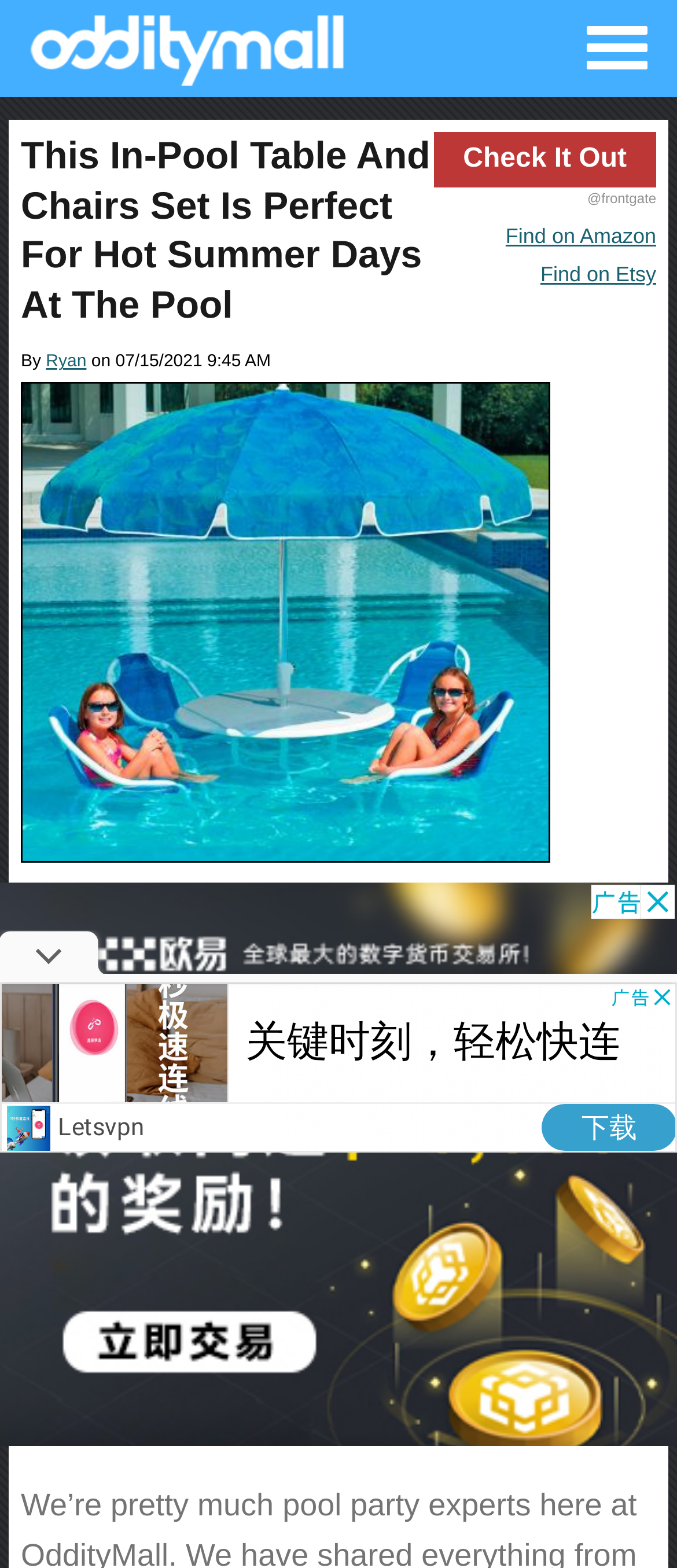Find the headline of the webpage and generate its text content.

This In-Pool Table And Chairs Set Is Perfect For Hot Summer Days At The Pool